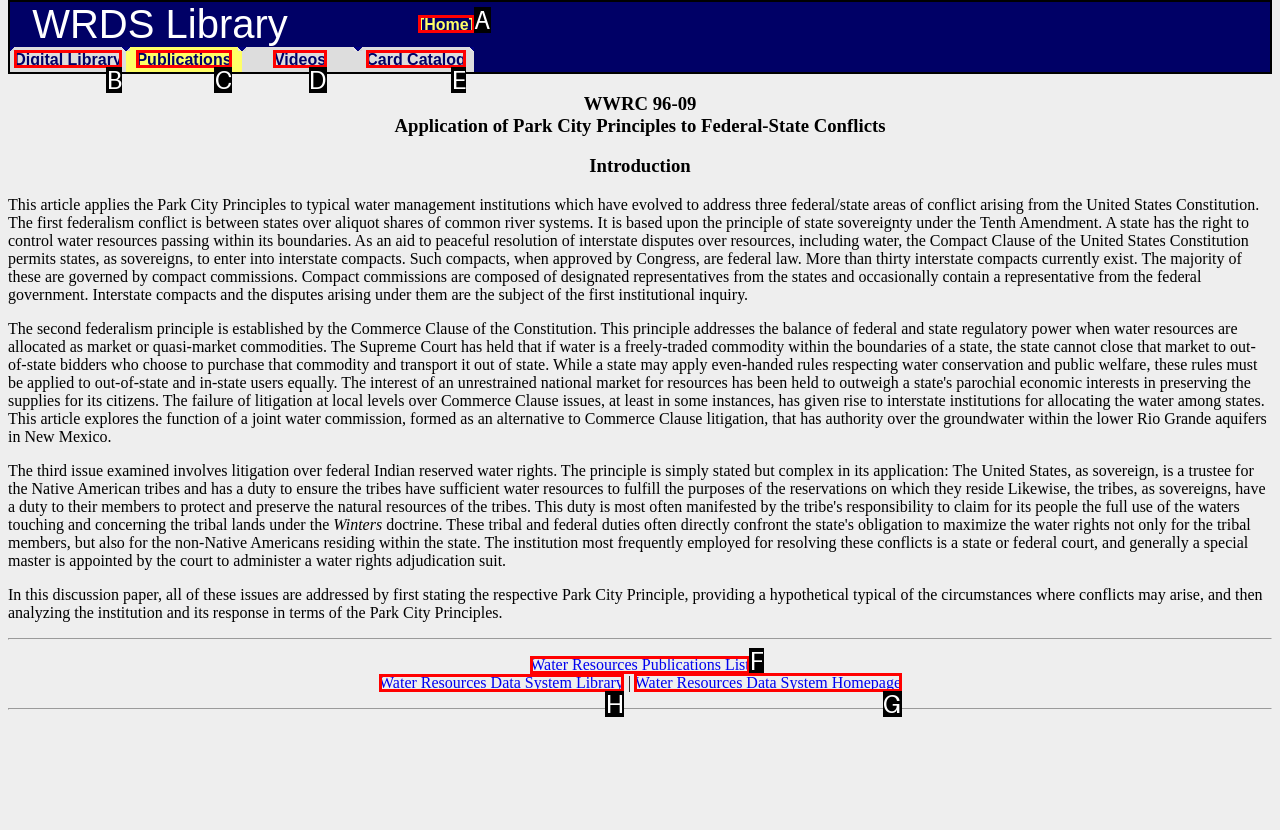Point out the specific HTML element to click to complete this task: Visit the 'Water Resources Data System Homepage' Reply with the letter of the chosen option.

G